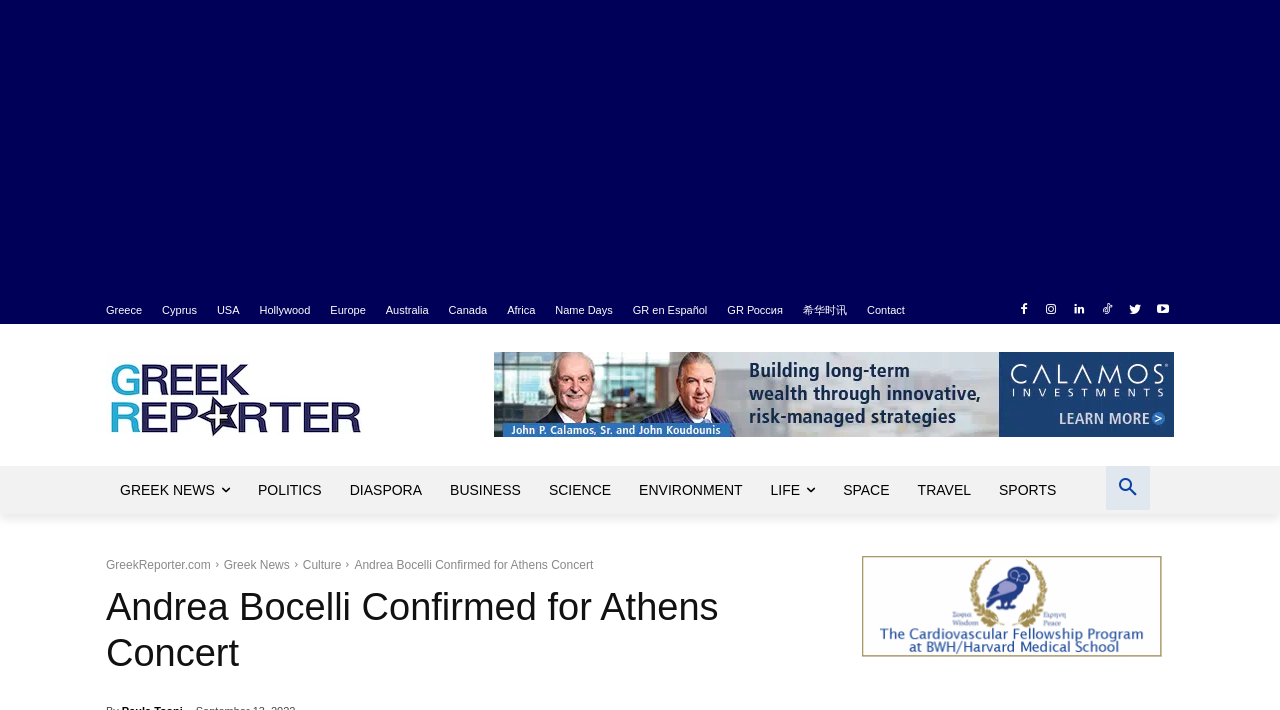Determine the bounding box coordinates of the target area to click to execute the following instruction: "Read about Andrea Bocelli's concert in Athens."

[0.277, 0.786, 0.463, 0.806]